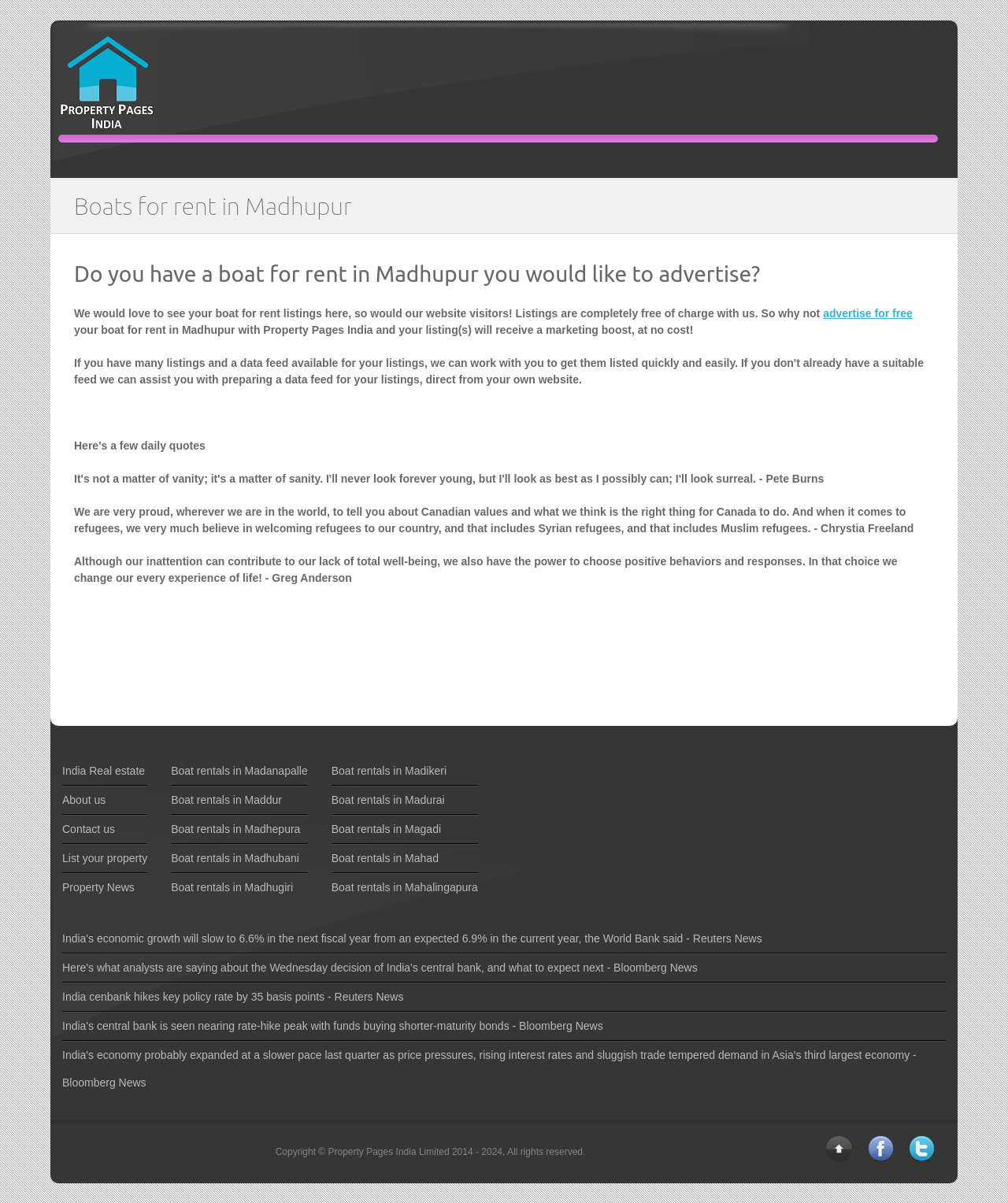Please locate the bounding box coordinates of the element that should be clicked to achieve the given instruction: "Follow us on Facebook".

[0.861, 0.944, 0.886, 0.965]